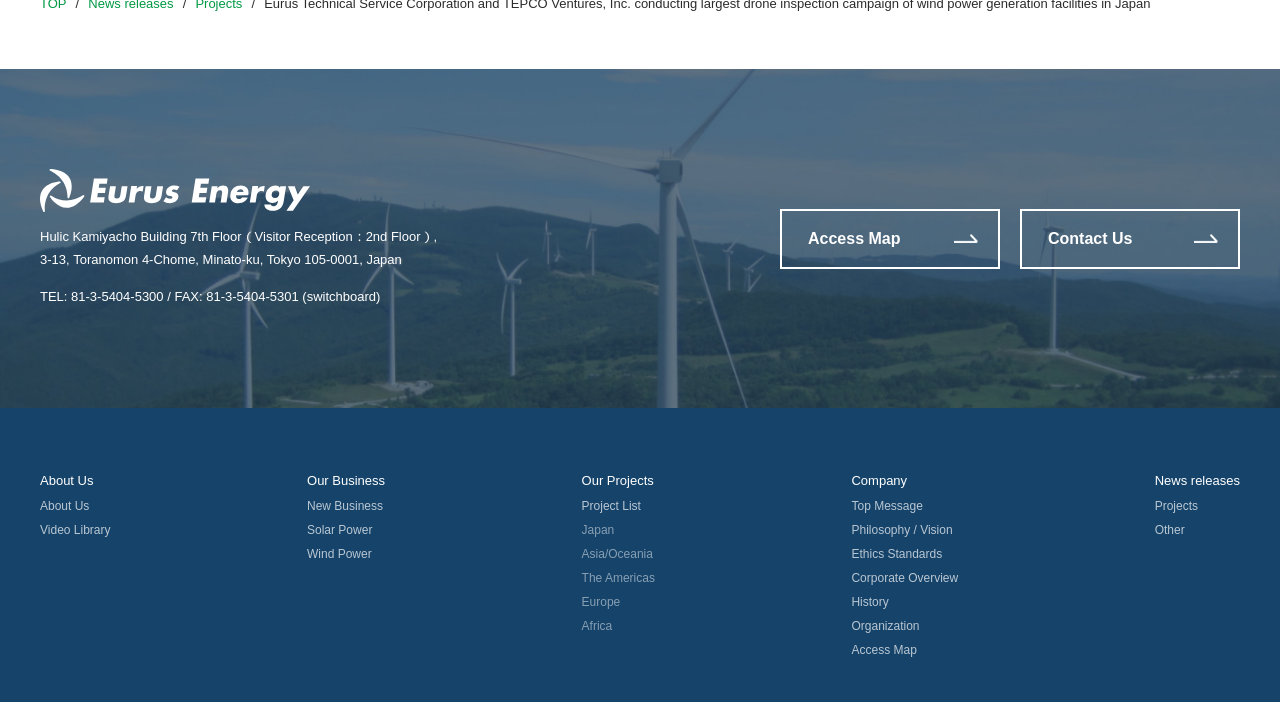Specify the bounding box coordinates of the region I need to click to perform the following instruction: "Explore projects in Japan". The coordinates must be four float numbers in the range of 0 to 1, i.e., [left, top, right, bottom].

[0.454, 0.745, 0.48, 0.765]